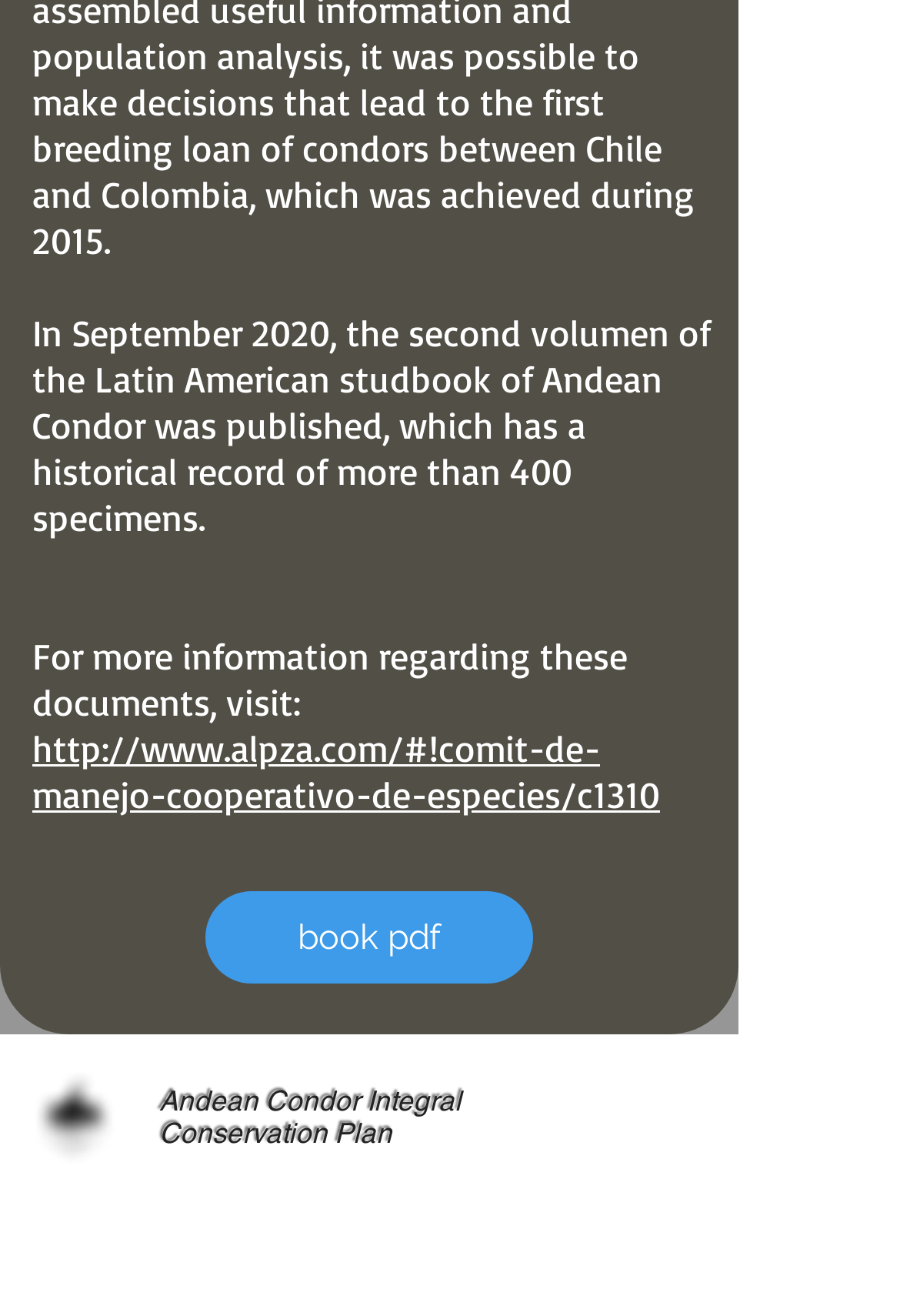Please provide a brief answer to the following inquiry using a single word or phrase:
How many social media links are provided?

2